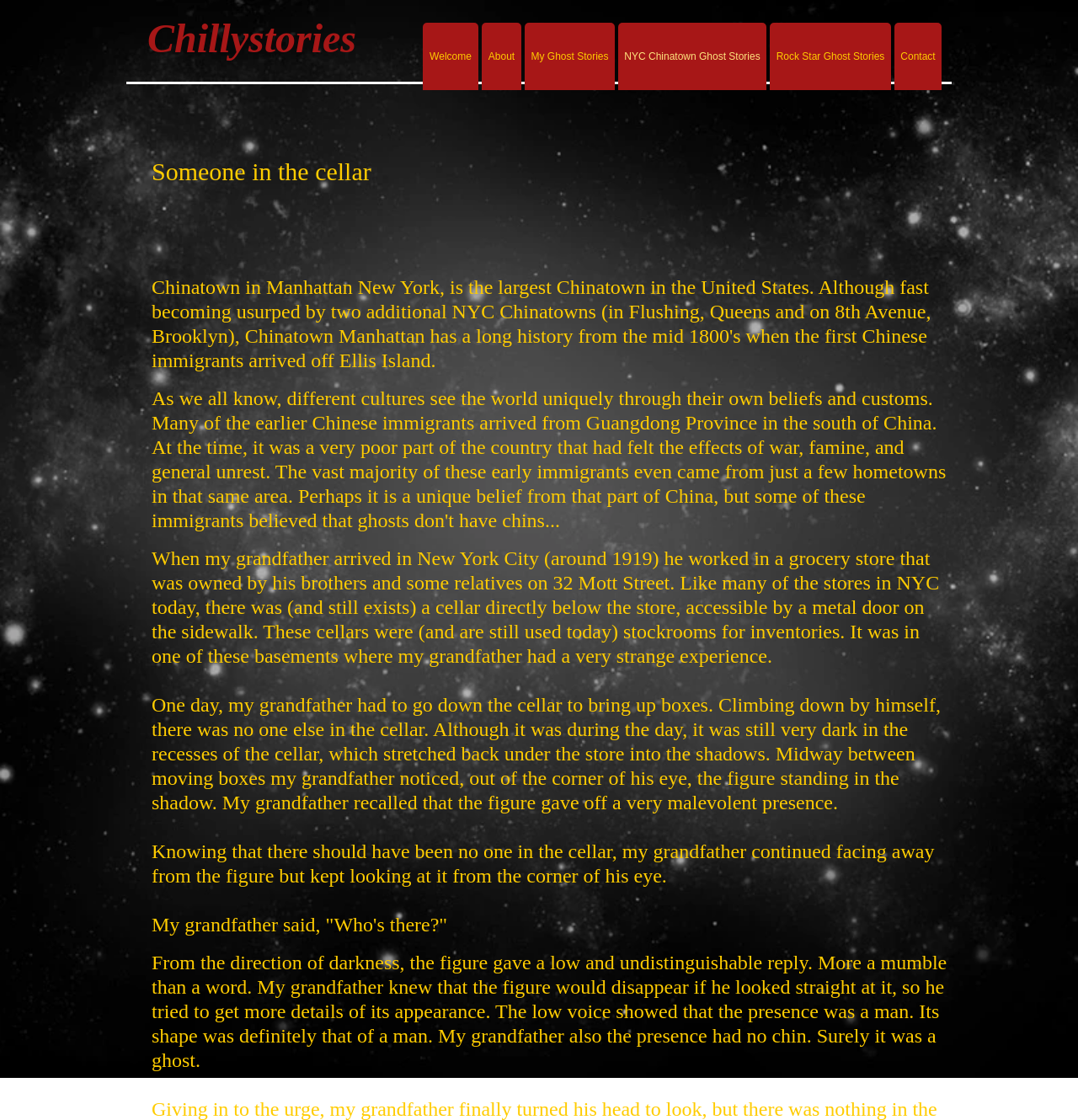Give the bounding box coordinates for this UI element: "Contact". The coordinates should be four float numbers between 0 and 1, arranged as [left, top, right, bottom].

[0.83, 0.02, 0.873, 0.08]